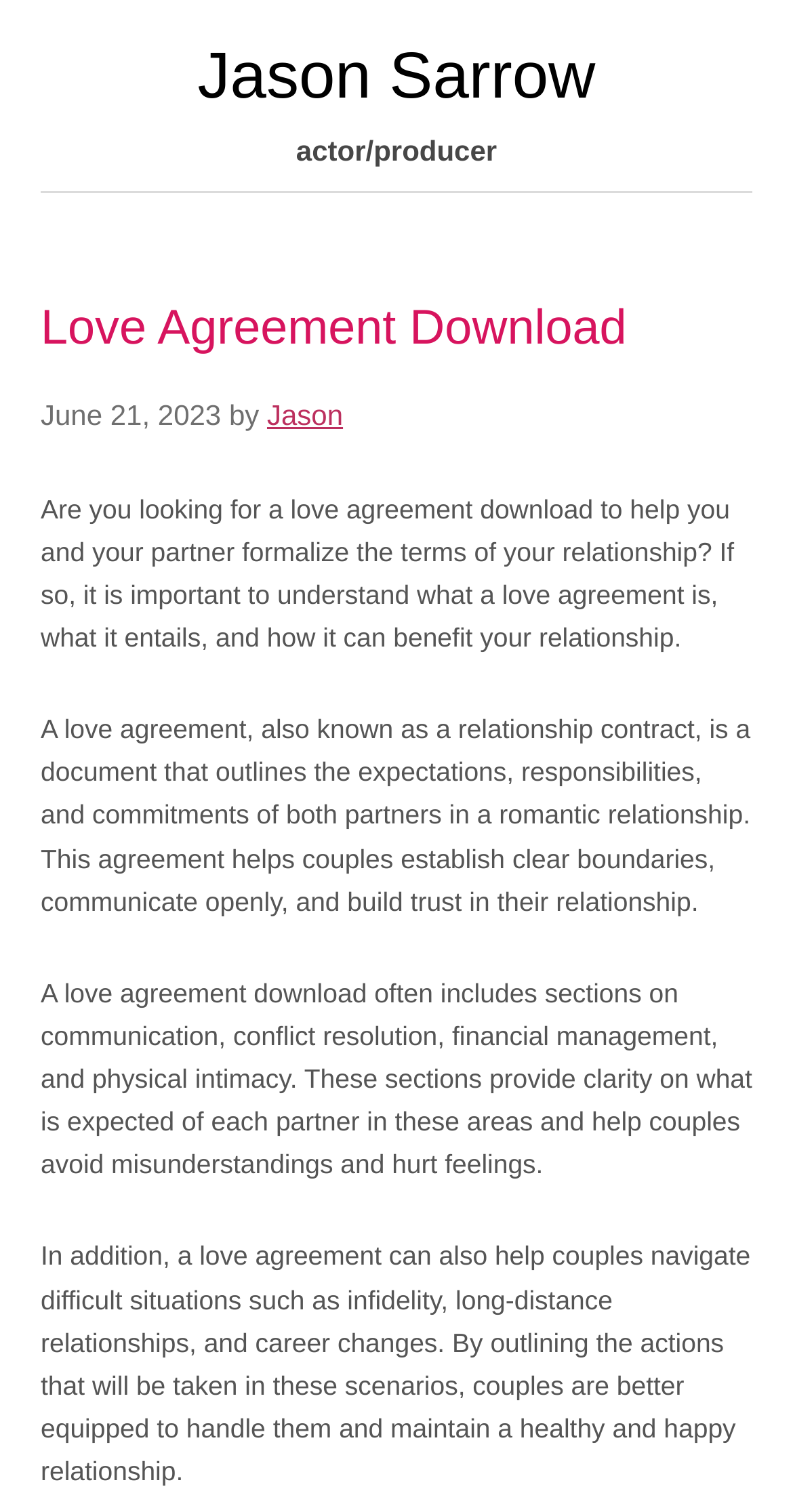Locate and extract the headline of this webpage.

Love Agreement Download